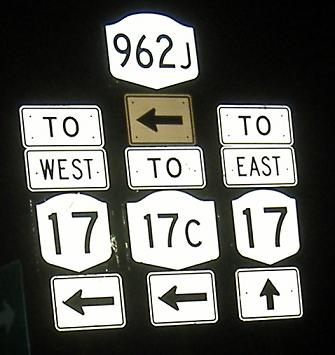What directions are shown by the arrows? From the image, respond with a single word or brief phrase.

West and East